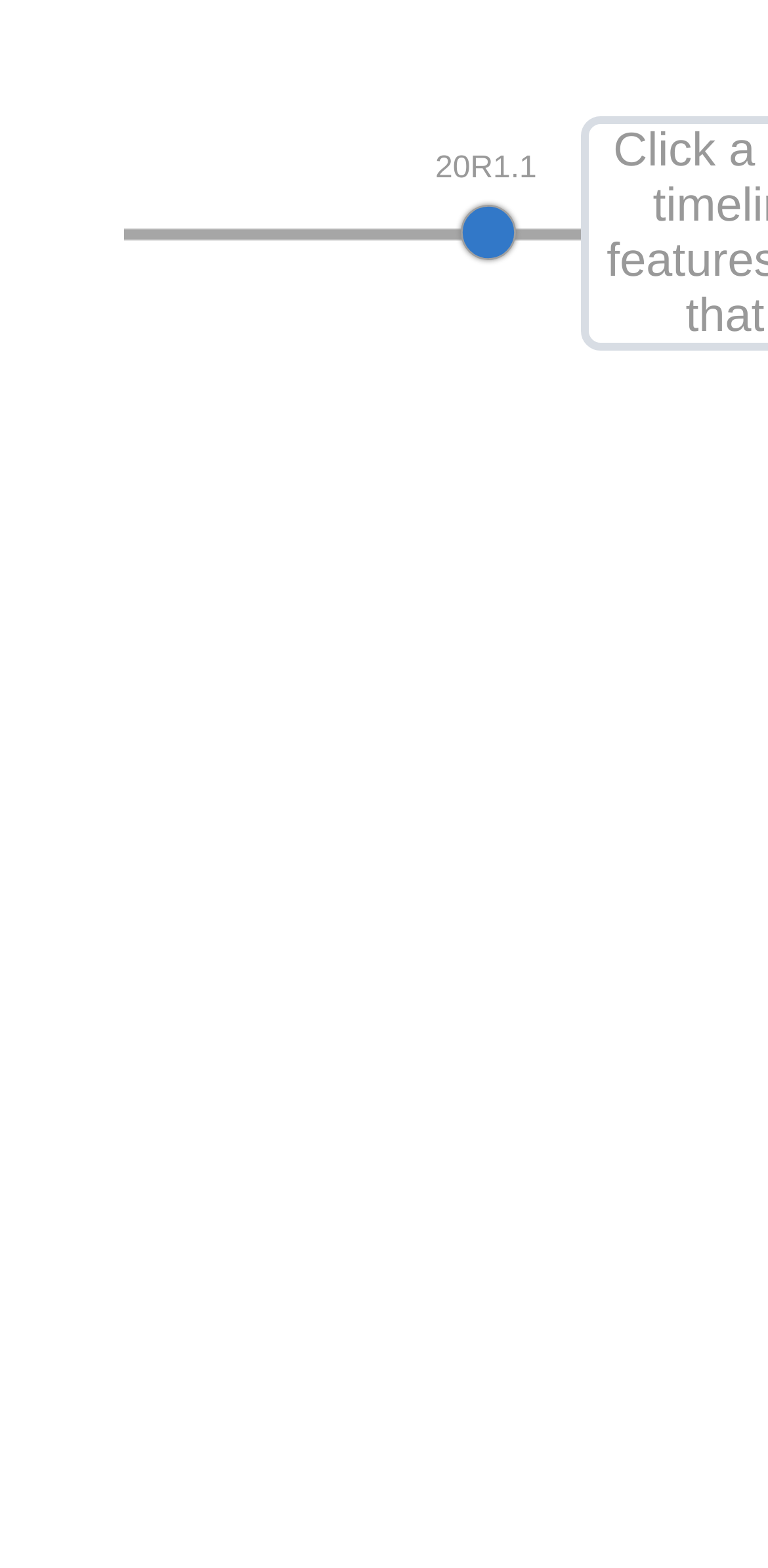Locate the UI element described by Refreshing Subscriptions and provide its bounding box coordinates. Use the format (top-left x, top-left y, bottom-right x, bottom-right y) with all values as floating point numbers between 0 and 1.

[0.459, 0.284, 0.816, 0.309]